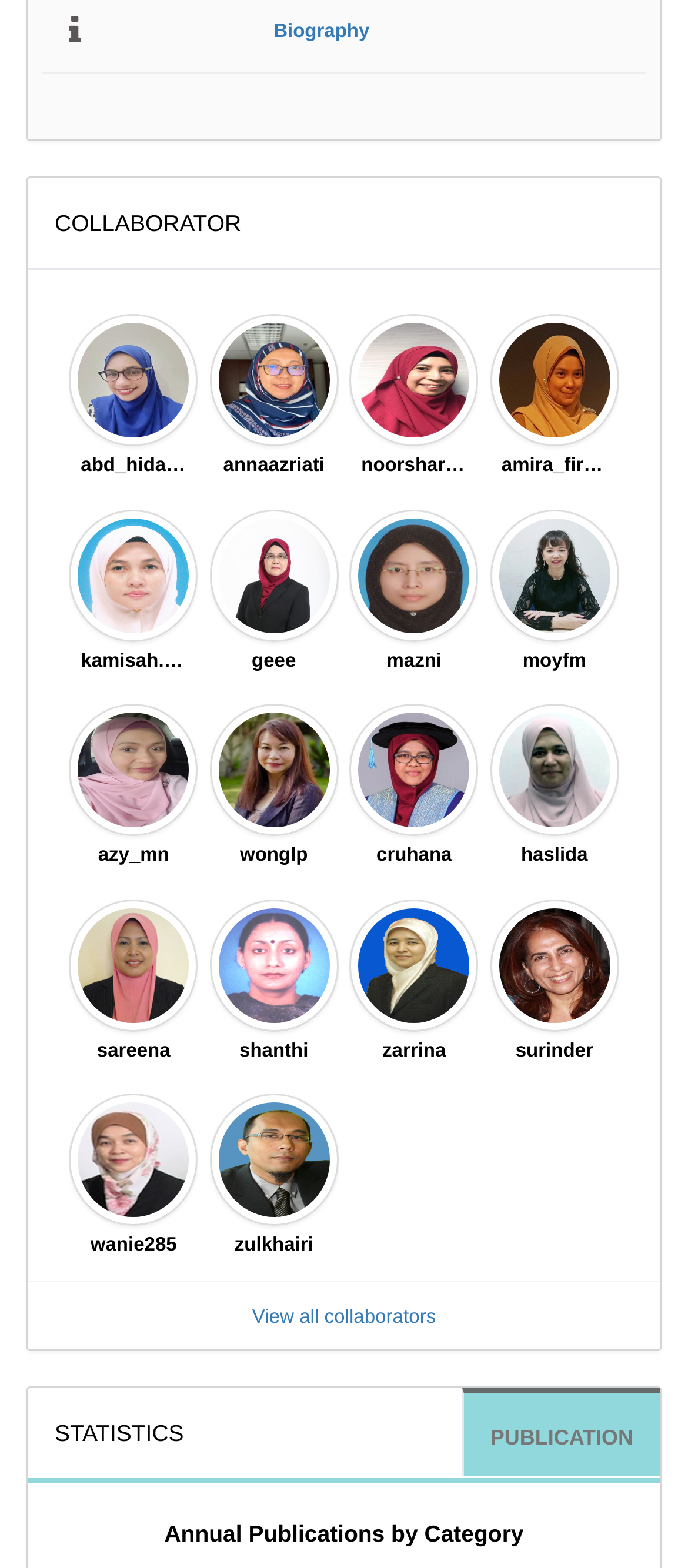Please specify the bounding box coordinates of the area that should be clicked to accomplish the following instruction: "View user image of abd_hidayah". The coordinates should consist of four float numbers between 0 and 1, i.e., [left, top, right, bottom].

[0.1, 0.2, 0.288, 0.308]